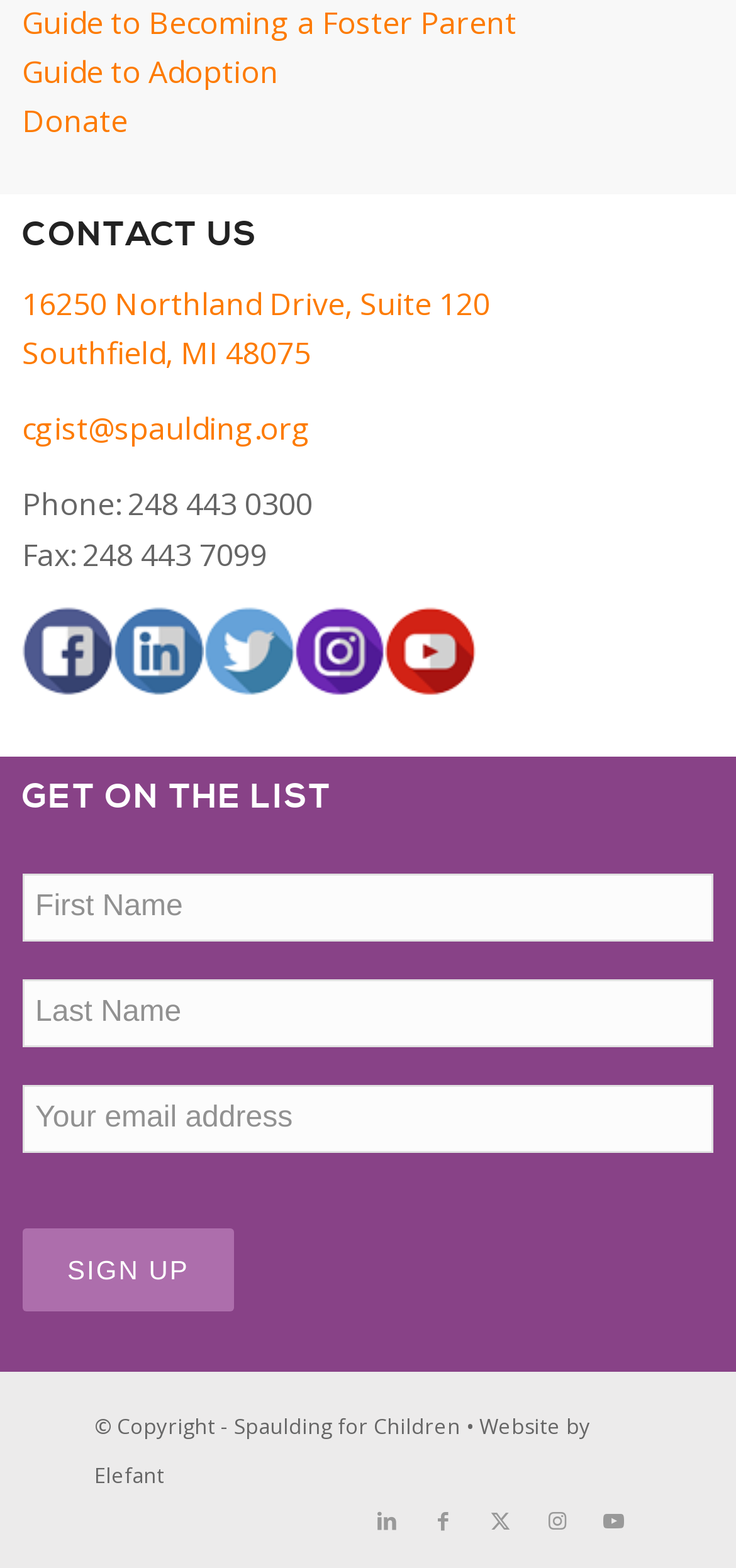Identify the bounding box coordinates of the clickable region to carry out the given instruction: "Click on the 'Sign up' button".

[0.03, 0.784, 0.319, 0.837]